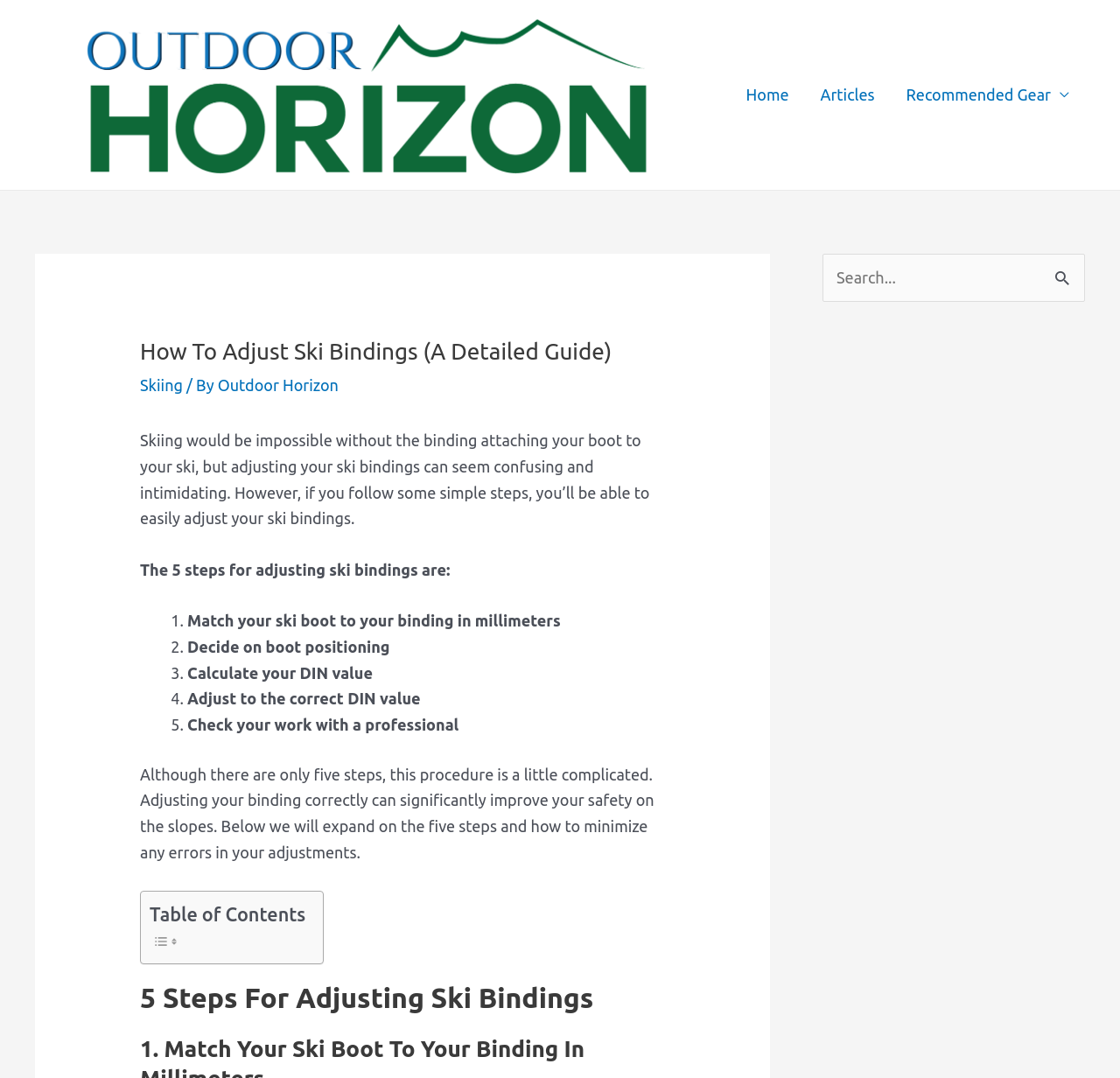Given the element description parent_node: Search for: name="s" placeholder="Search...", specify the bounding box coordinates of the corresponding UI element in the format (top-left x, top-left y, bottom-right x, bottom-right y). All values must be between 0 and 1.

[0.734, 0.235, 0.969, 0.28]